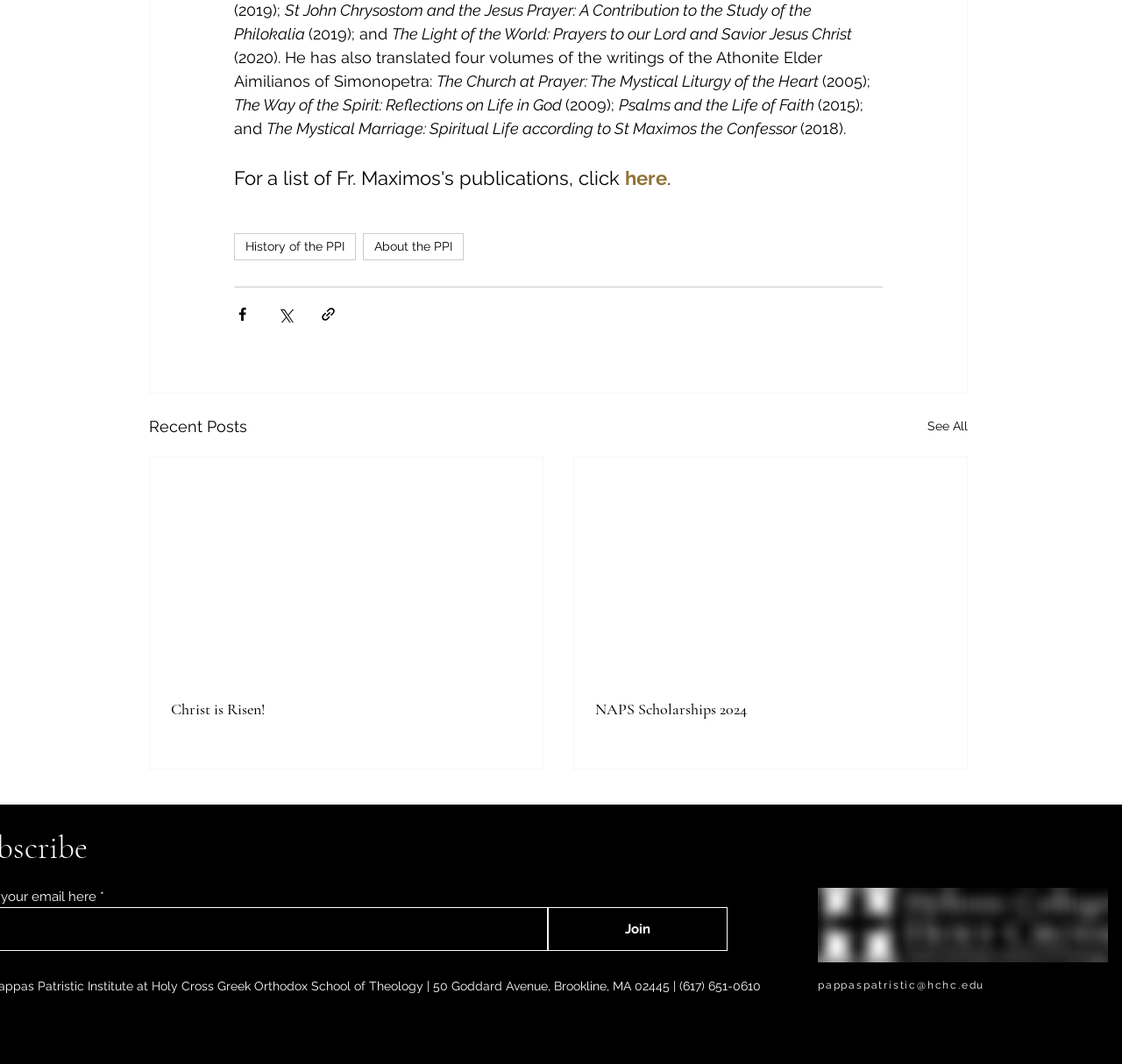What is the purpose of the 'Share via Facebook' button?
From the image, provide a succinct answer in one word or a short phrase.

To share content on Facebook